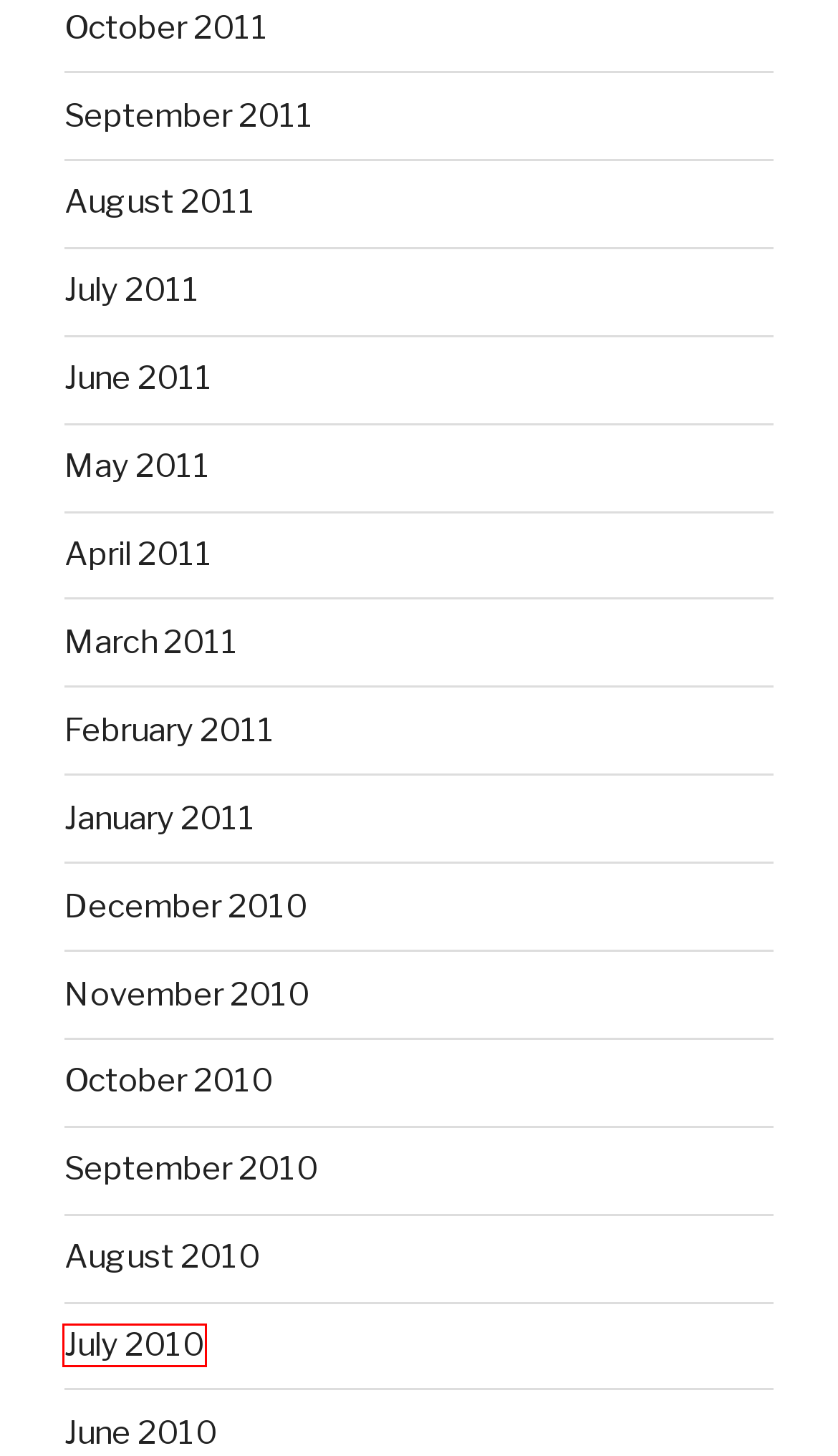View the screenshot of the webpage containing a red bounding box around a UI element. Select the most fitting webpage description for the new page shown after the element in the red bounding box is clicked. Here are the candidates:
A. September 2010 – …grayblog…
B. October 2010 – …grayblog…
C. August 2011 – …grayblog…
D. August 2010 – …grayblog…
E. July 2010 – …grayblog…
F. October 2011 – …grayblog…
G. June 2010 – …grayblog…
H. March 2011 – …grayblog…

E